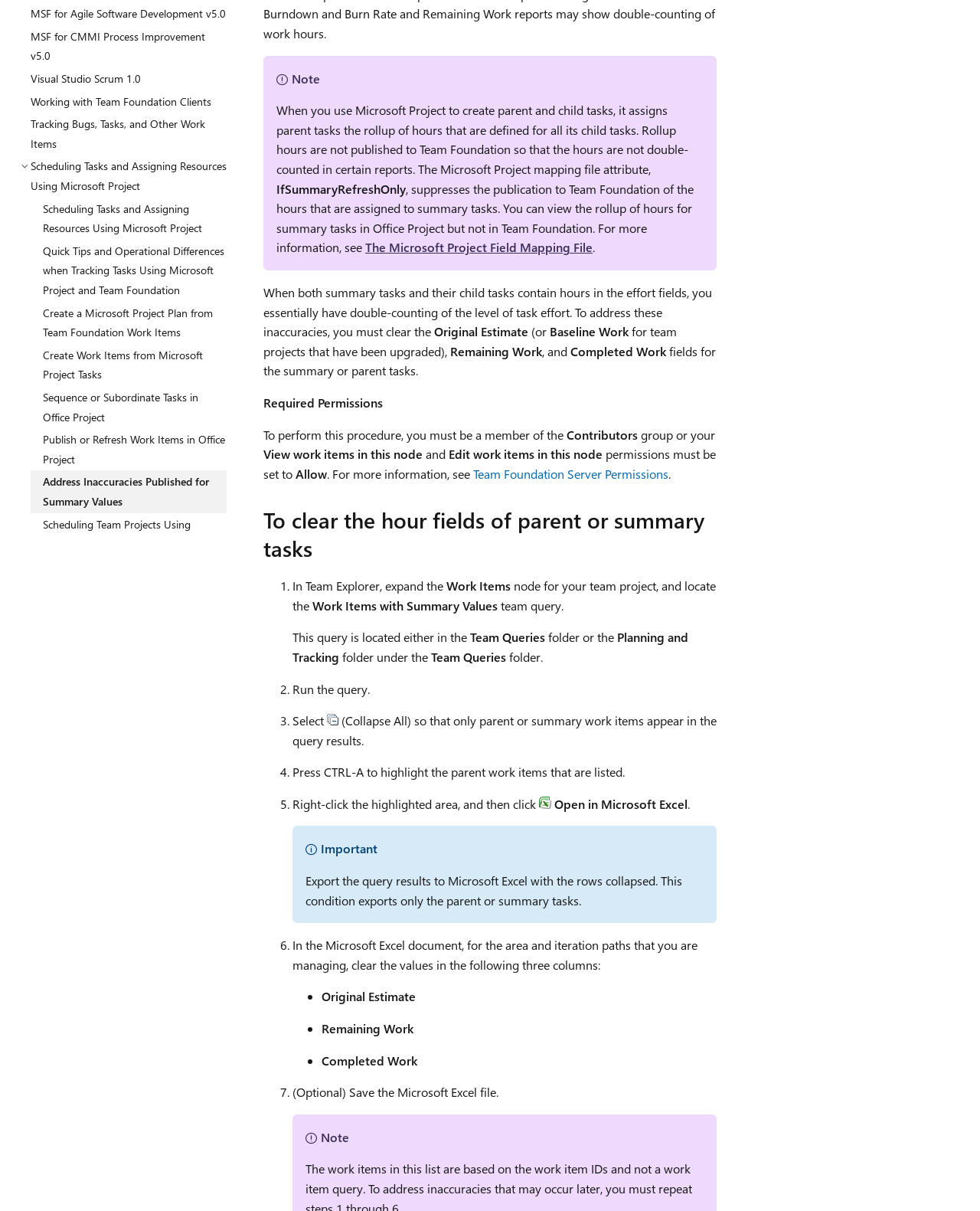Find the bounding box of the UI element described as follows: "Working with Team Foundation Clients".

[0.019, 0.074, 0.231, 0.093]